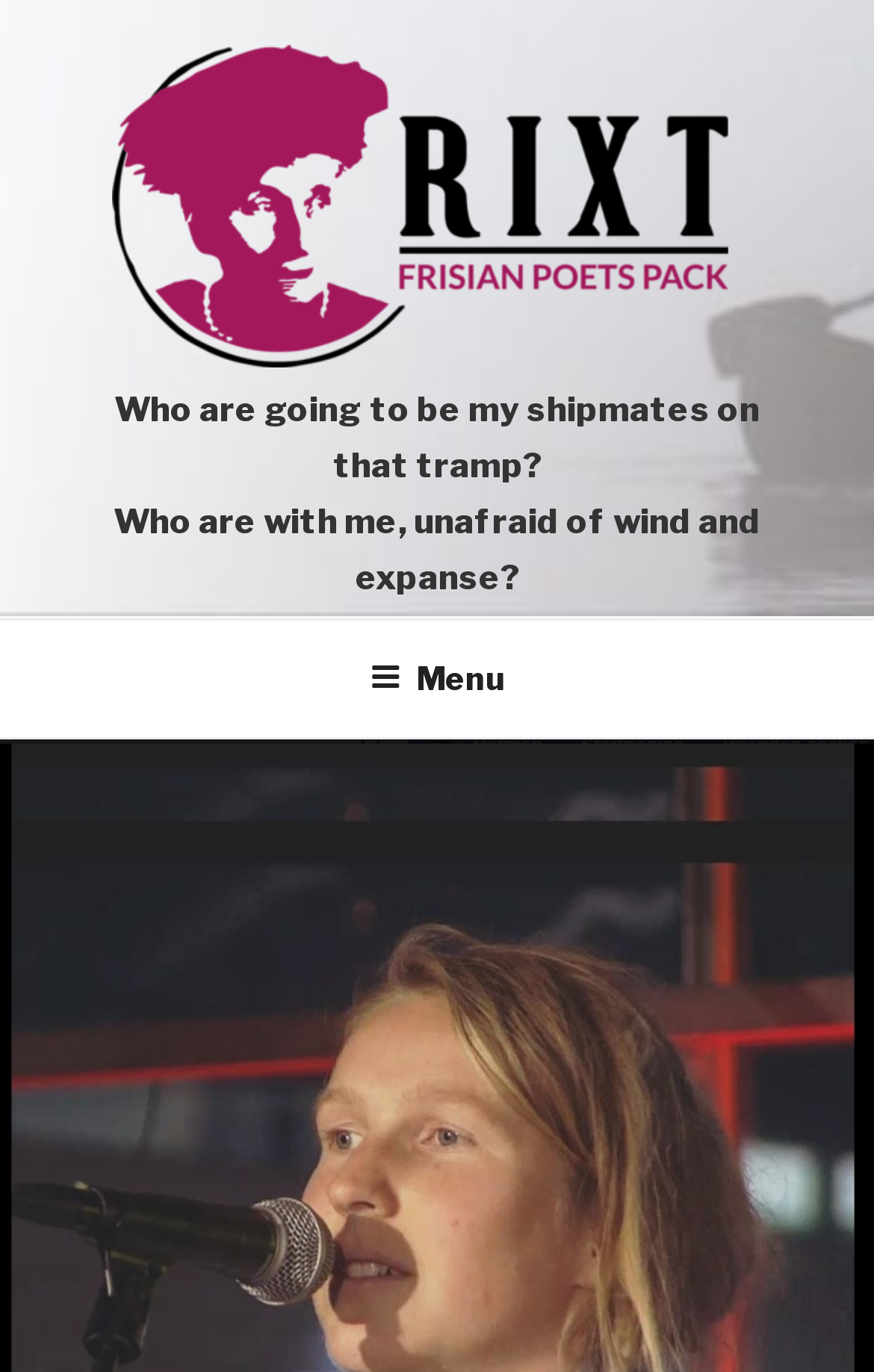From the webpage screenshot, predict the bounding box coordinates (top-left x, top-left y, bottom-right x, bottom-right y) for the UI element described here: Rixt – Frisian poets pack

[0.128, 0.28, 0.919, 0.376]